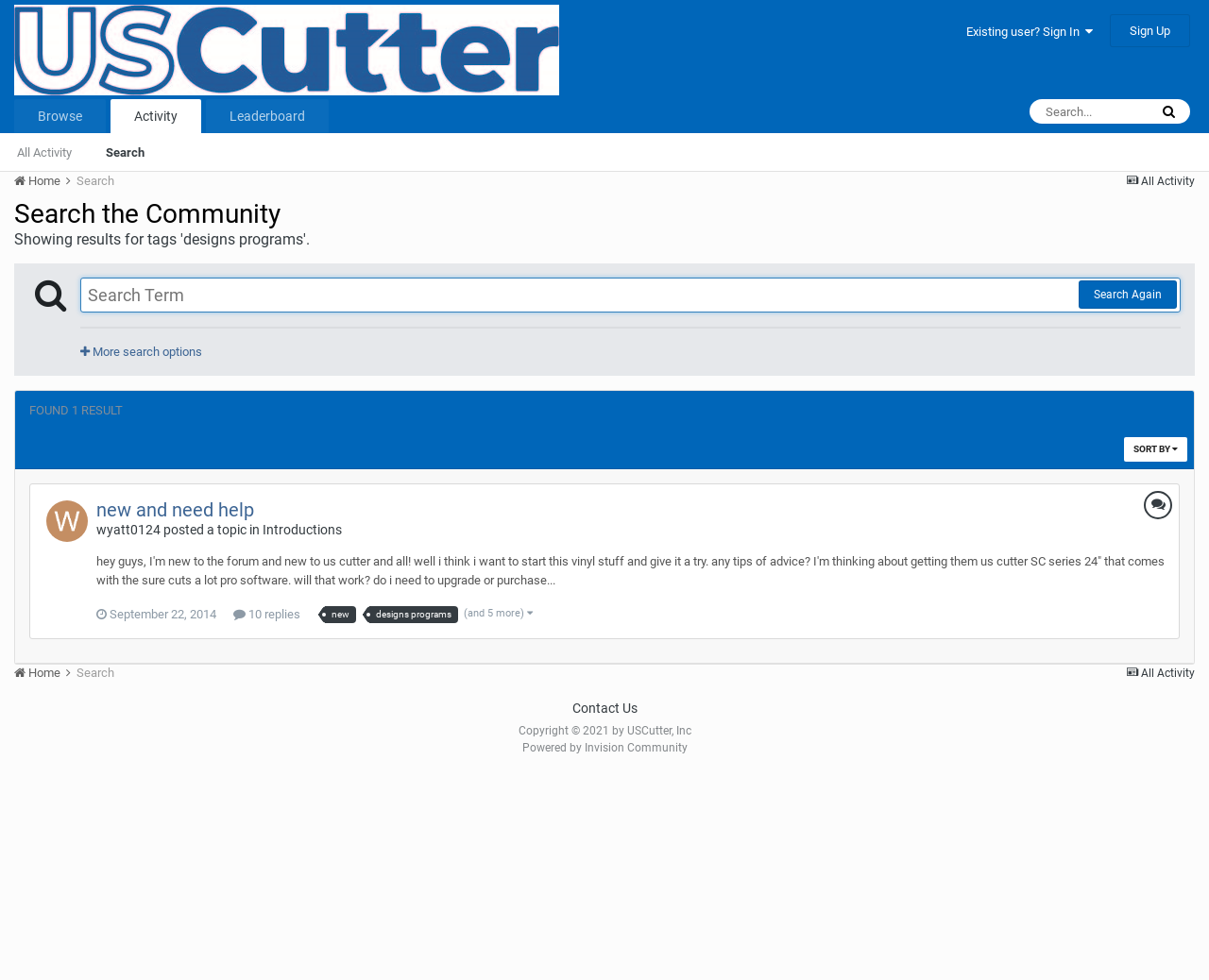Based on the visual content of the image, answer the question thoroughly: How many replies does the topic have?

The number of replies can be found in the link element, which says '10 replies' and is located below the topic title.